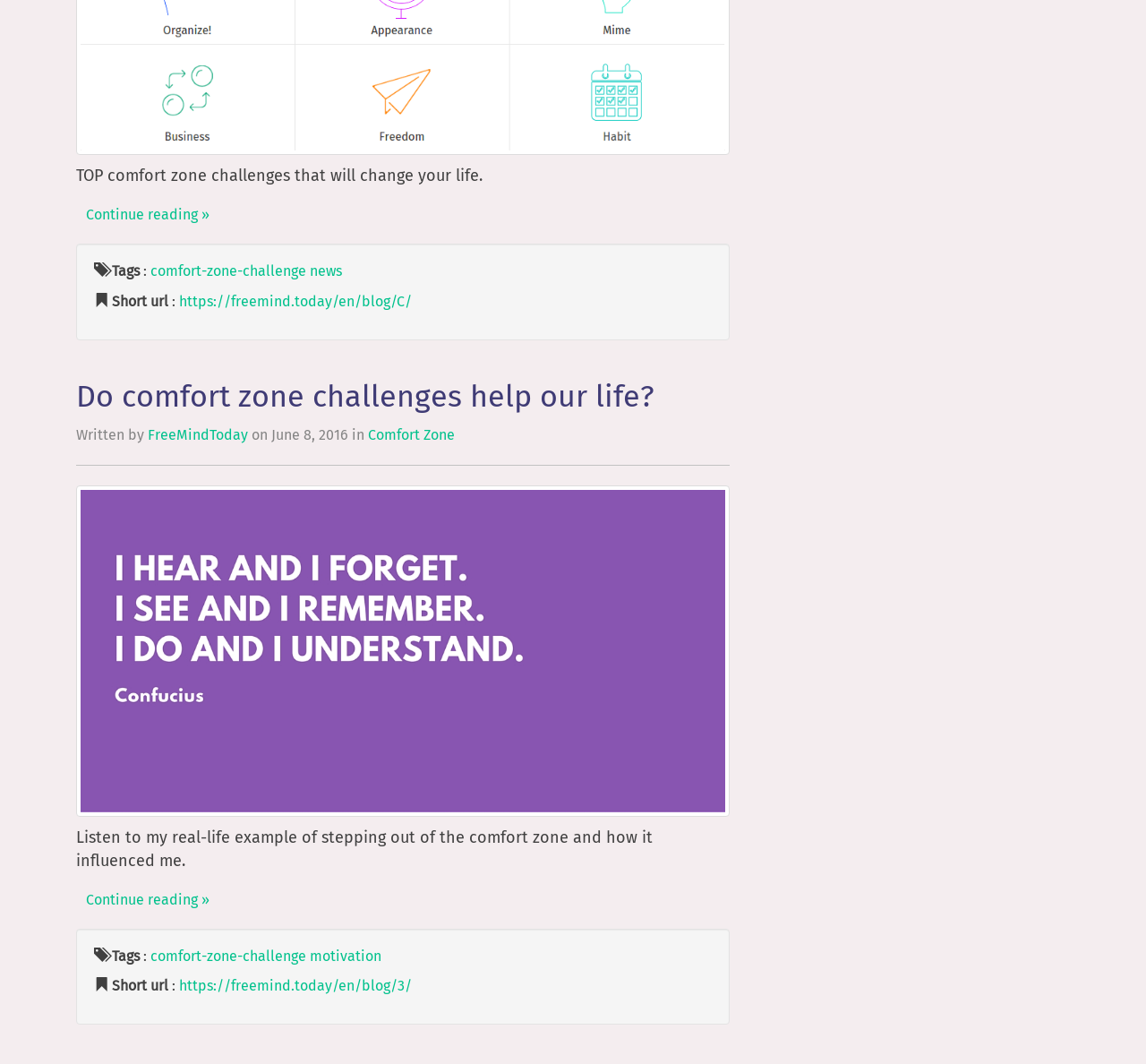What is the topic of the article?
Based on the image, please offer an in-depth response to the question.

I determined the topic of the article by reading the heading 'Do comfort zone challenges help our life?' and the text 'TOP comfort zone challenges that will change your life.' which suggests that the article is about comfort zone challenges.